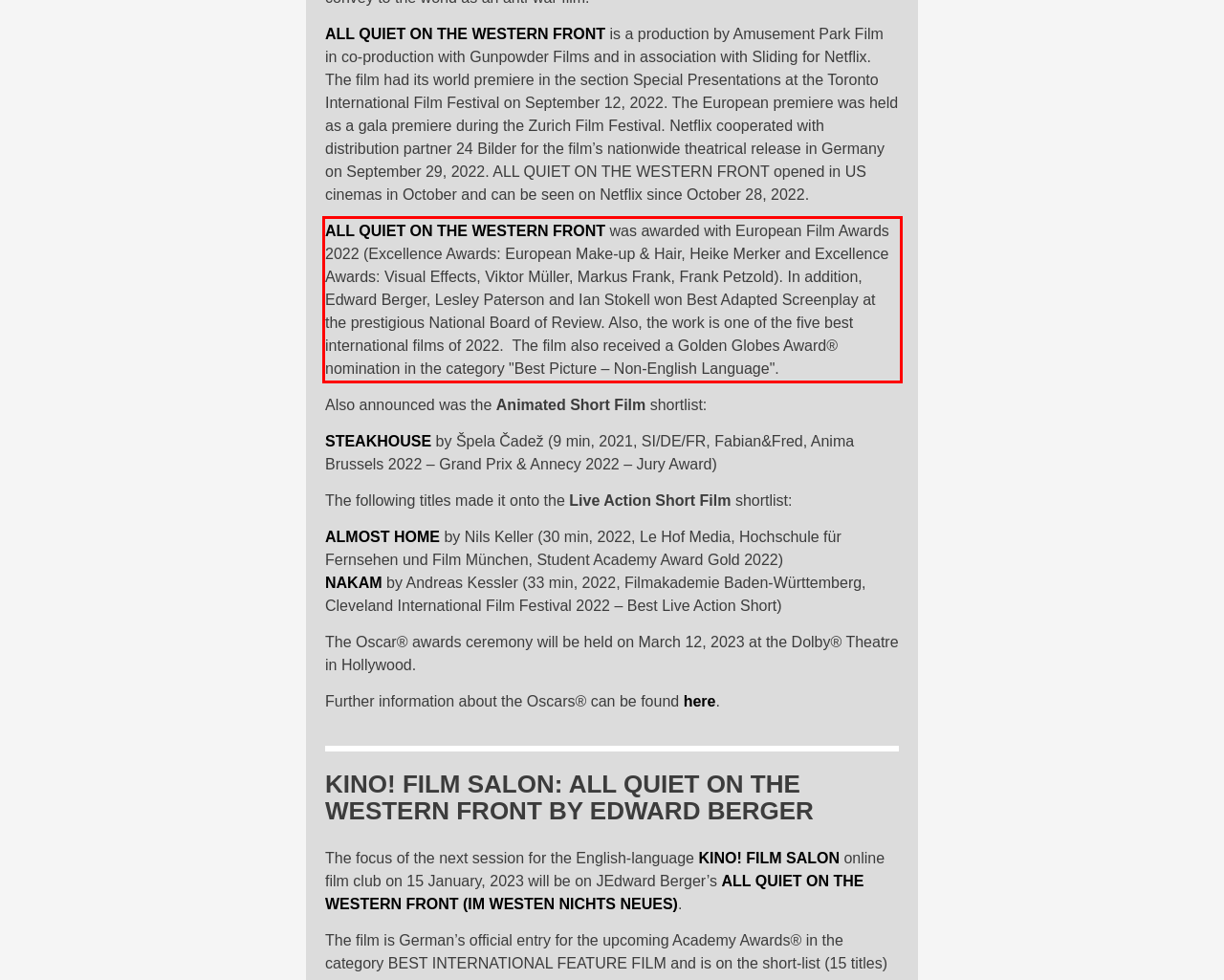From the given screenshot of a webpage, identify the red bounding box and extract the text content within it.

ALL QUIET ON THE WESTERN FRONT was awarded with European Film Awards 2022 (Excellence Awards: European Make-up & Hair, Heike Merker and Excellence Awards: Visual Effects, Viktor Müller, Markus Frank, Frank Petzold). In addition, Edward Berger, Lesley Paterson and Ian Stokell won Best Adapted Screenplay at the prestigious National Board of Review. Also, the work is one of the five best international films of 2022. The film also received a Golden Globes Award® nomination in the category "Best Picture – Non-English Language".